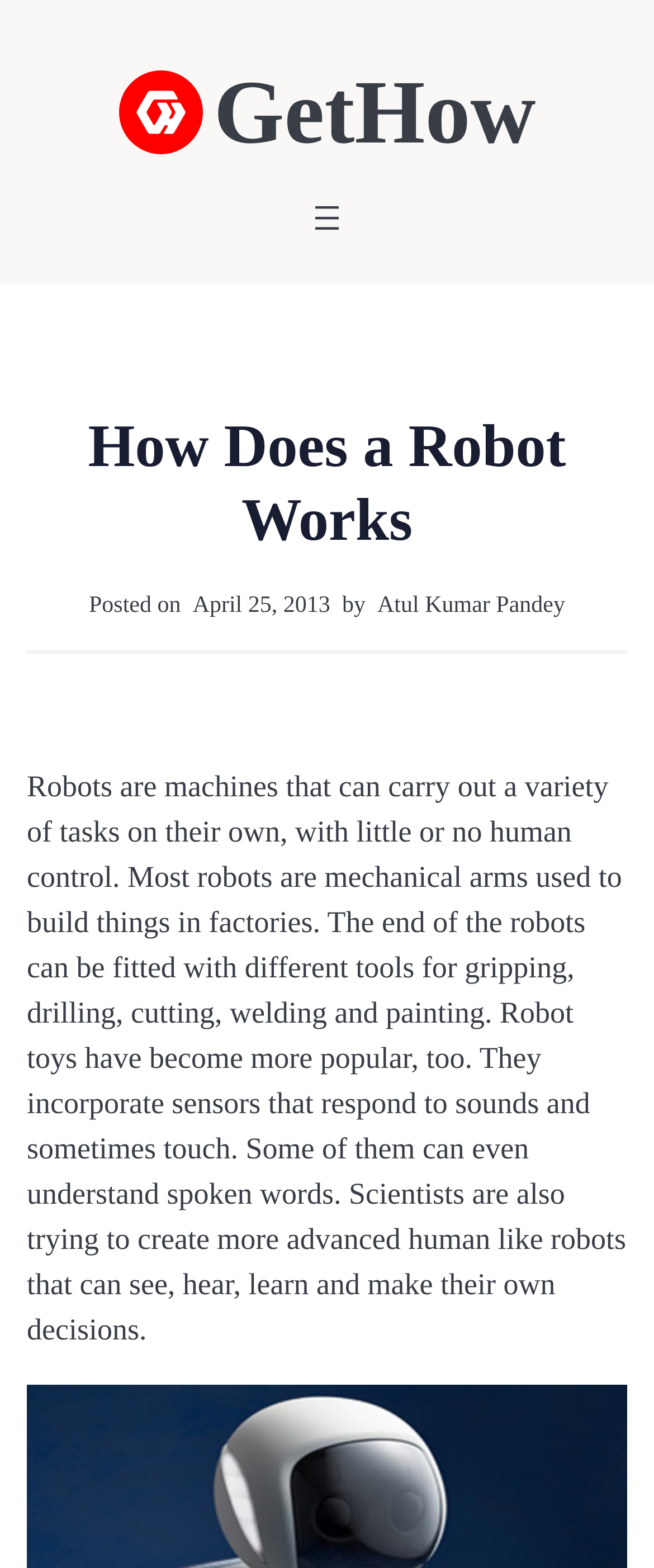Who is the author of the article?
From the details in the image, provide a complete and detailed answer to the question.

The webpage displays the author's name as 'Atul Kumar Pandey' next to the 'by' label, indicating that he is the author of the article.